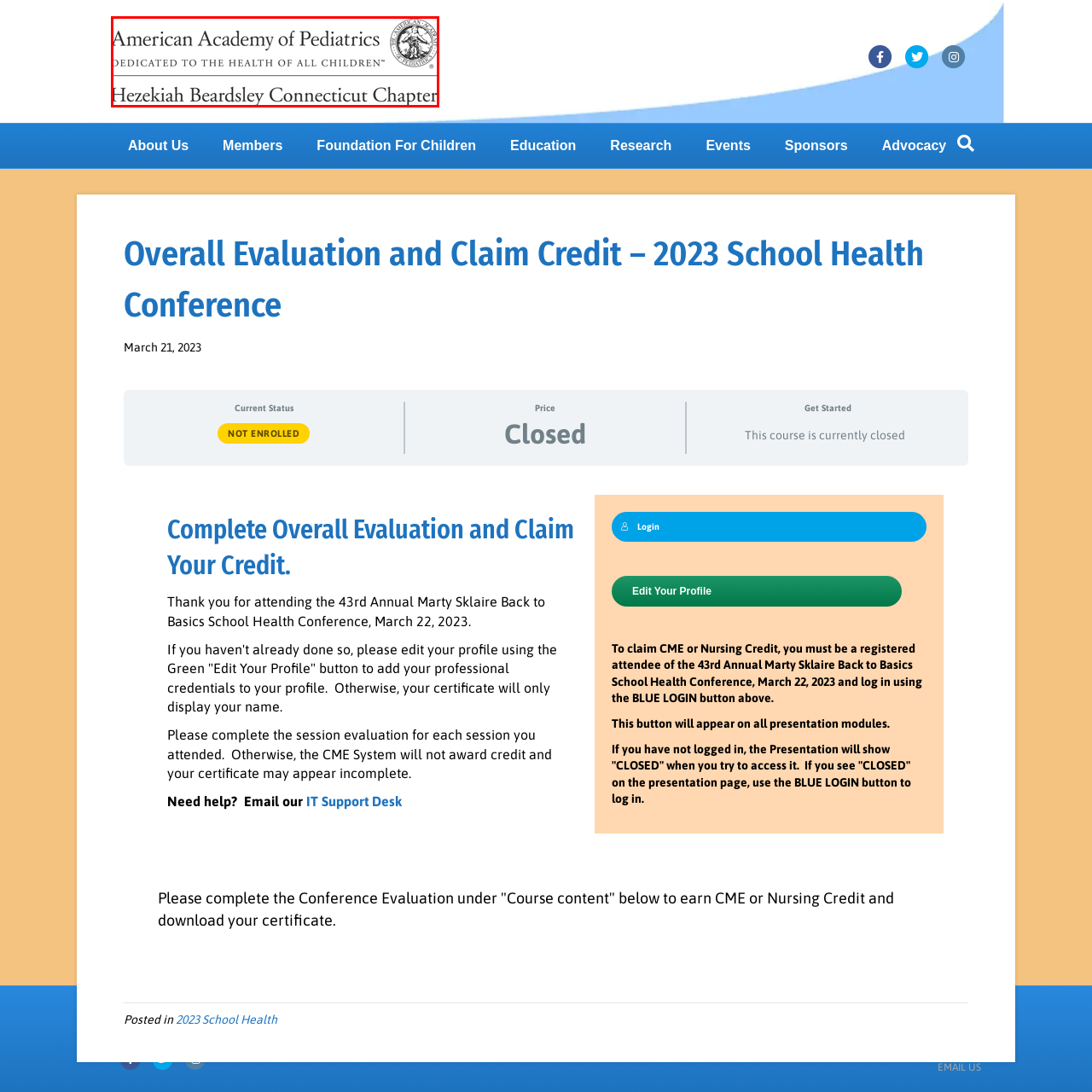What is the purpose of the logo?
Please look at the image marked with a red bounding box and provide a one-word or short-phrase answer based on what you see.

Promotional materials and official documents